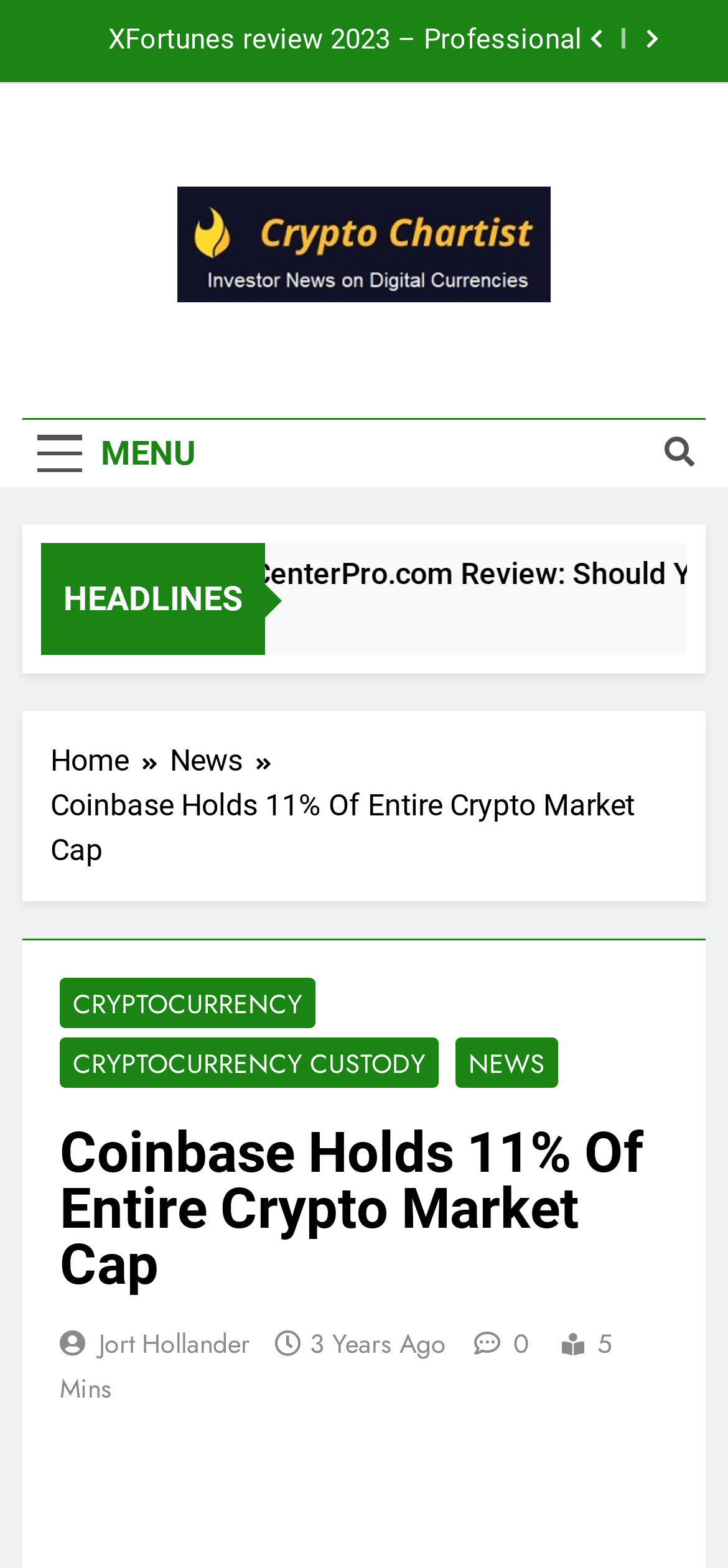Find the bounding box coordinates for the element described here: "7 days ago7 days ago".

[0.453, 0.382, 0.612, 0.405]